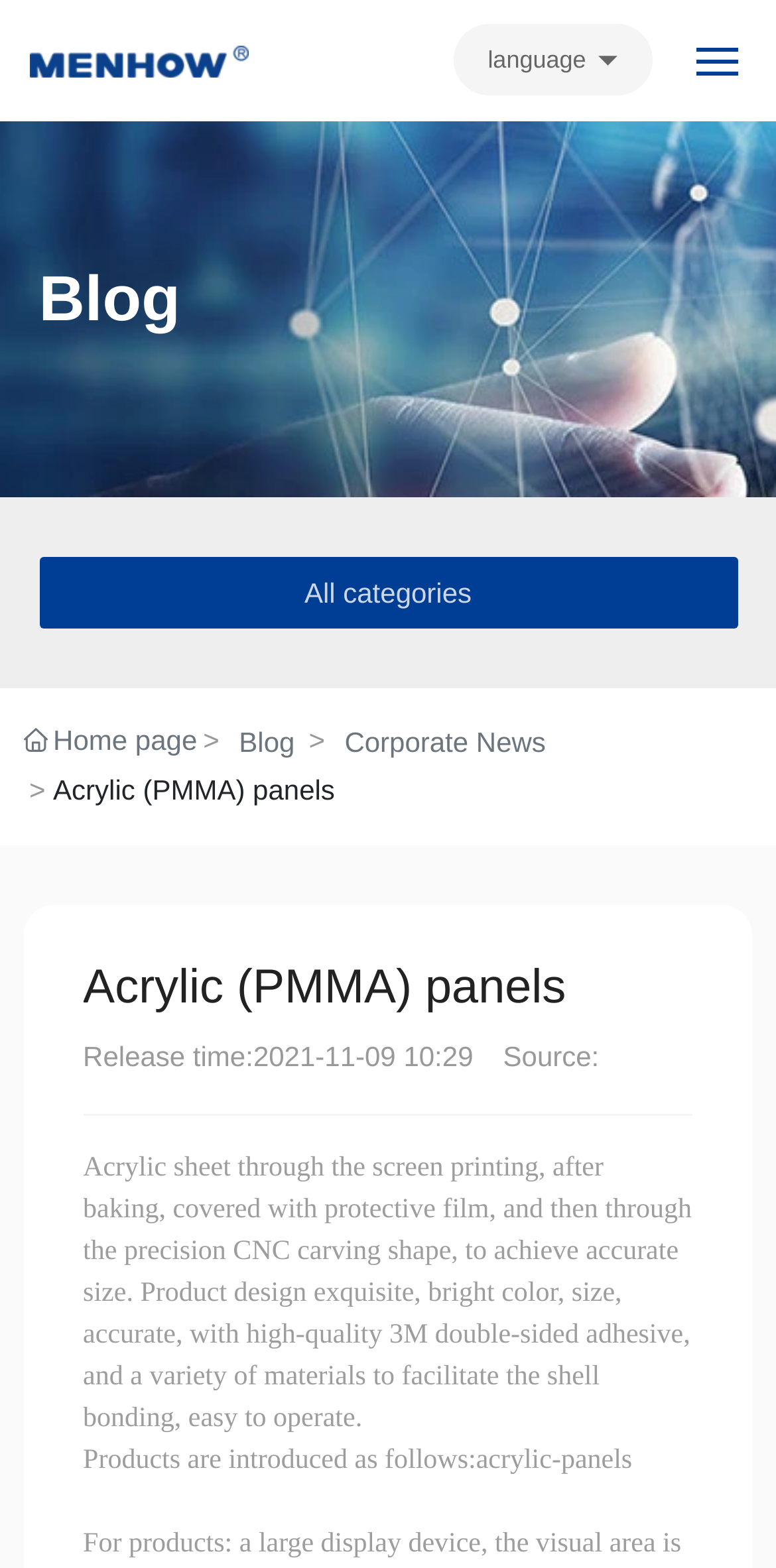Give a detailed explanation of the elements present on the webpage.

The webpage is about Menhow Electronic, a company that specializes in designing and producing membrane switches, nameplates, flexible printed circuits, and silicone rubber keypads. 

At the top left corner, there is a logo "MENHOW" with a link to the company's homepage. Below the logo, there is a navigation menu with links to "About Us", "Membrane Switches", "Silicone Rubber Products", "Blogs", and "Contact Us". 

On the top right corner, there is a language selection option with a flag icon. 

In the main content area, there is a section with a heading "Acrylic (PMMA) panels" and a brief introduction to the product. Below the heading, there is a static text "Release time: 2021-11-09 10:29" and "Source:". 

Following the product introduction, there is a detailed description of the product, explaining the manufacturing process and features of the acrylic panels. The text is divided into two paragraphs, with the first paragraph describing the production process and the second paragraph introducing the product features. 

There are also links to "Blog" and "Corporate News" on the right side of the page, and a button "All categories" above the product introduction section.